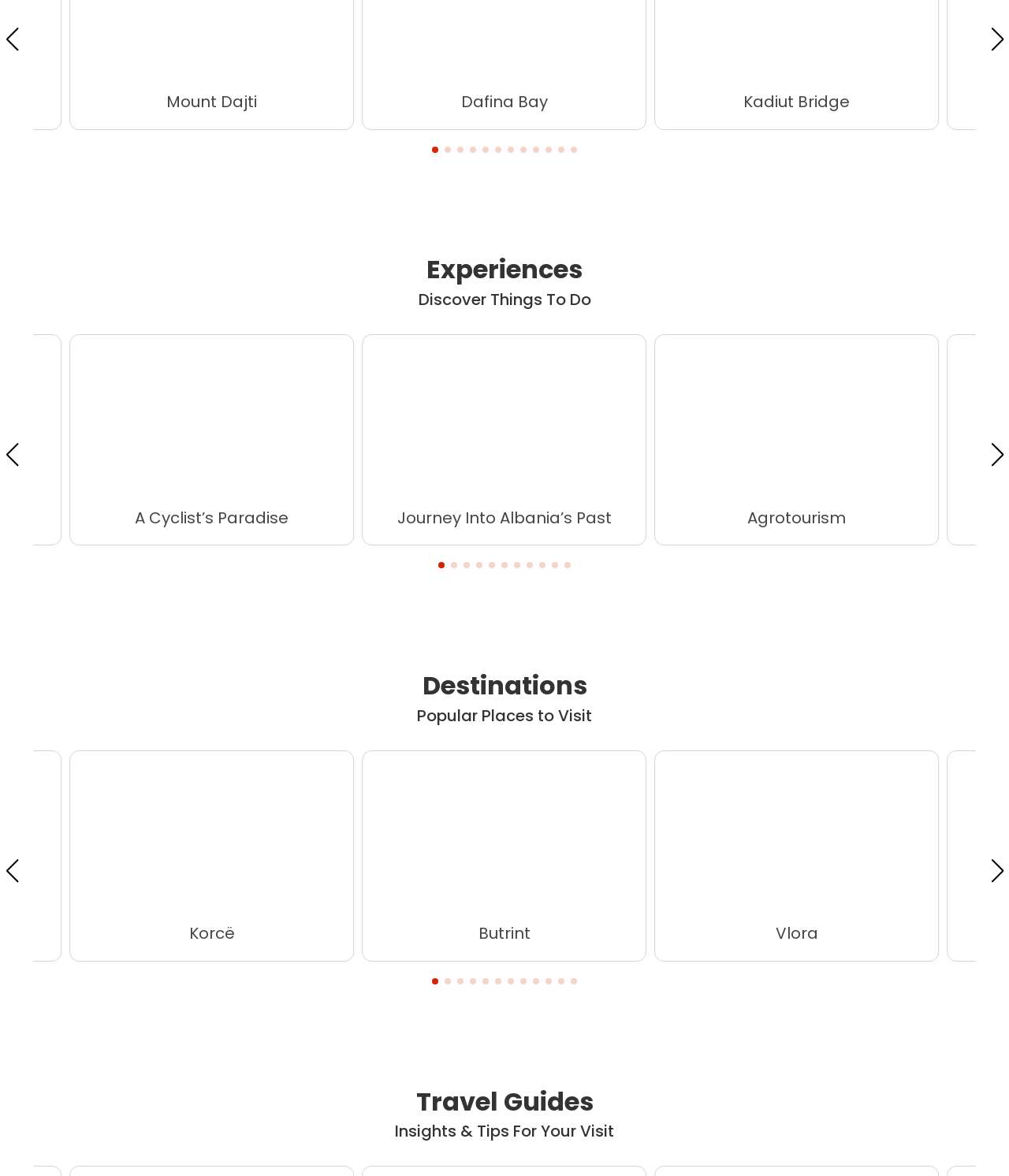Locate the coordinates of the bounding box for the clickable region that fulfills this instruction: "Log in to the website".

None